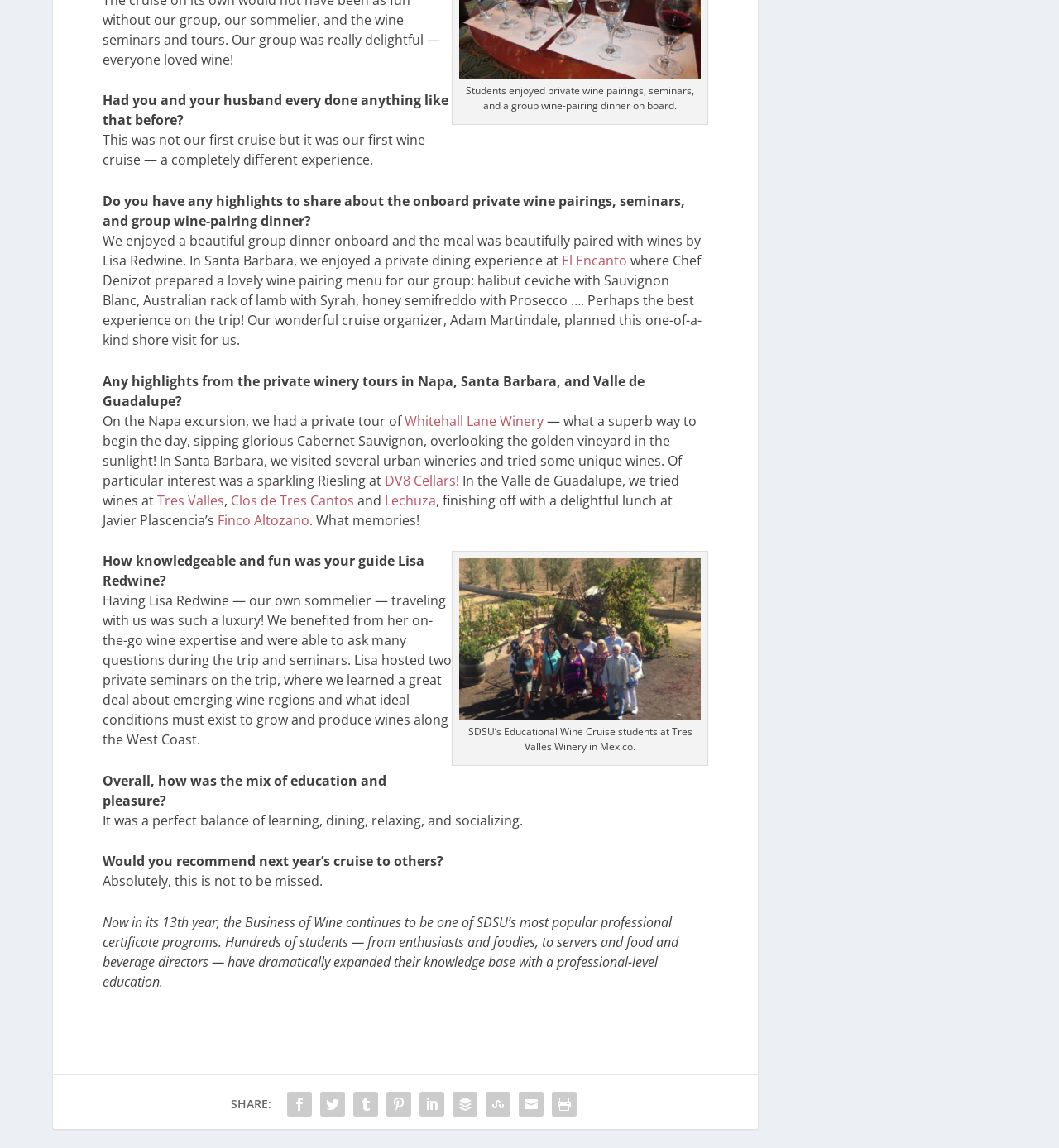How would you describe the balance of education and pleasure on the cruise?
Please provide a single word or phrase answer based on the image.

Perfect balance